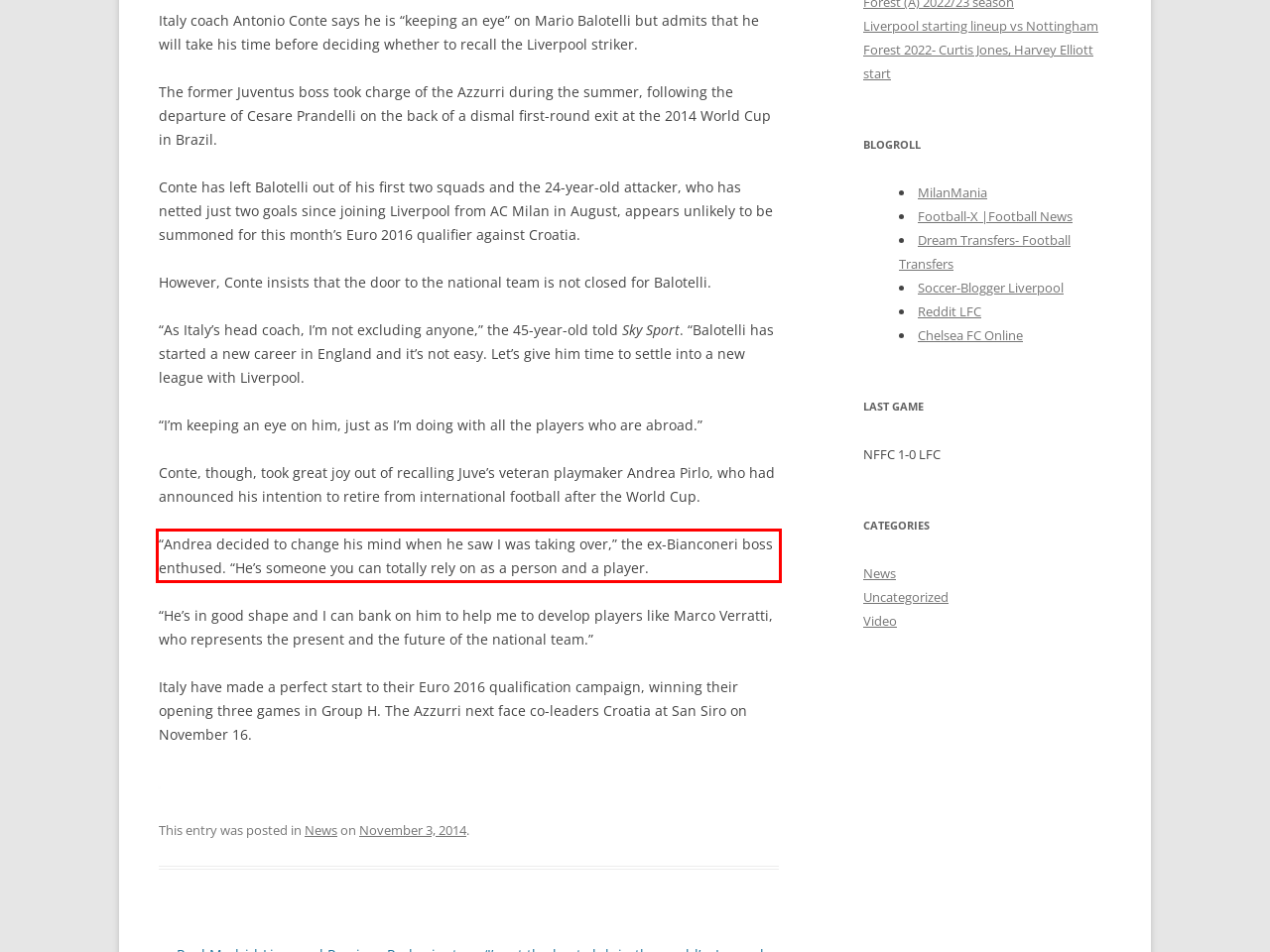Please recognize and transcribe the text located inside the red bounding box in the webpage image.

“Andrea decided to change his mind when he saw I was taking over,” the ex-Bianconeri boss enthused. “He’s someone you can totally rely on as a person and a player.